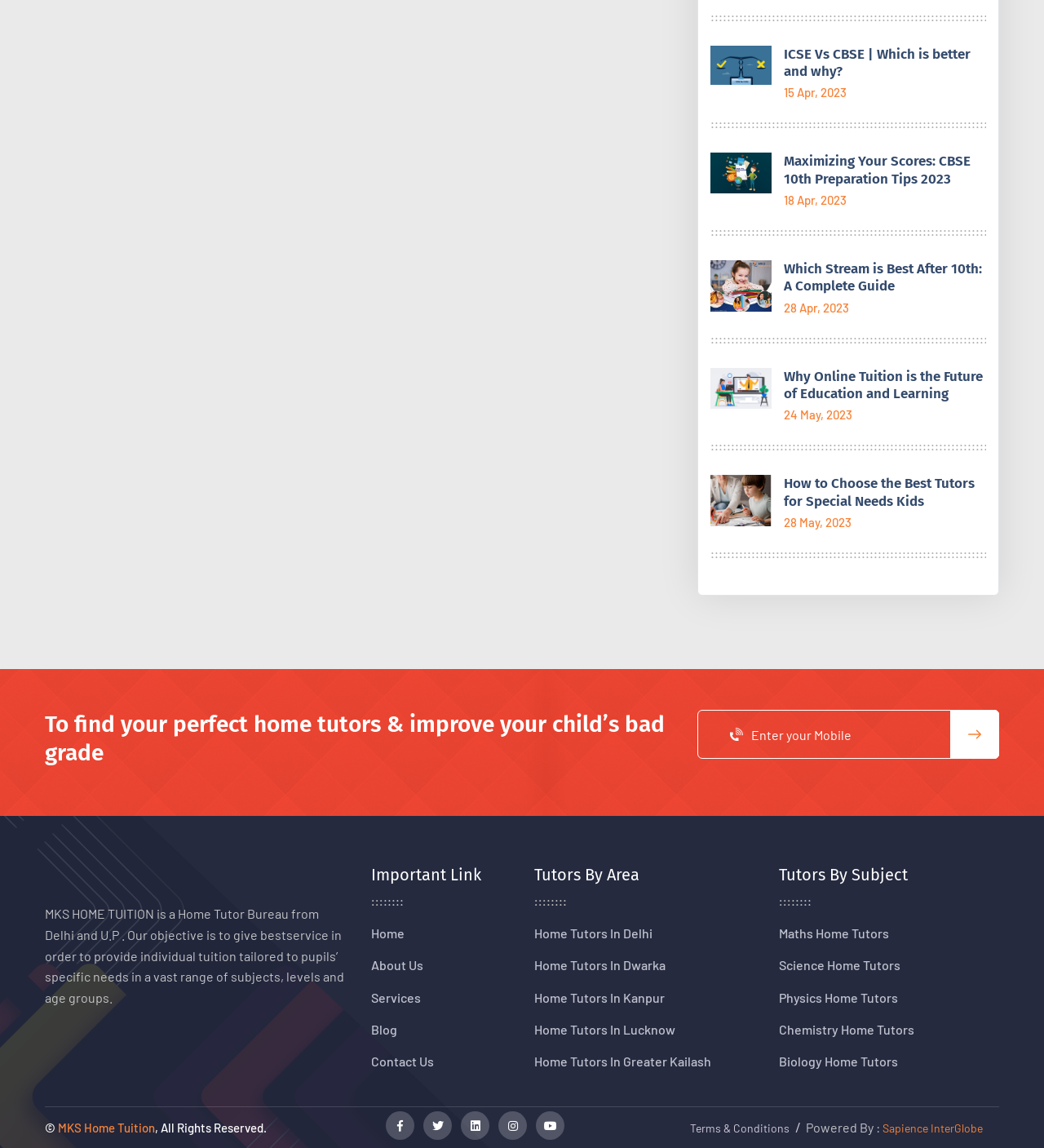Provide the bounding box coordinates, formatted as (top-left x, top-left y, bottom-right x, bottom-right y), with all values being floating point numbers between 0 and 1. Identify the bounding box of the UI element that matches the description: Maths Home Tutors

[0.746, 0.806, 0.852, 0.82]